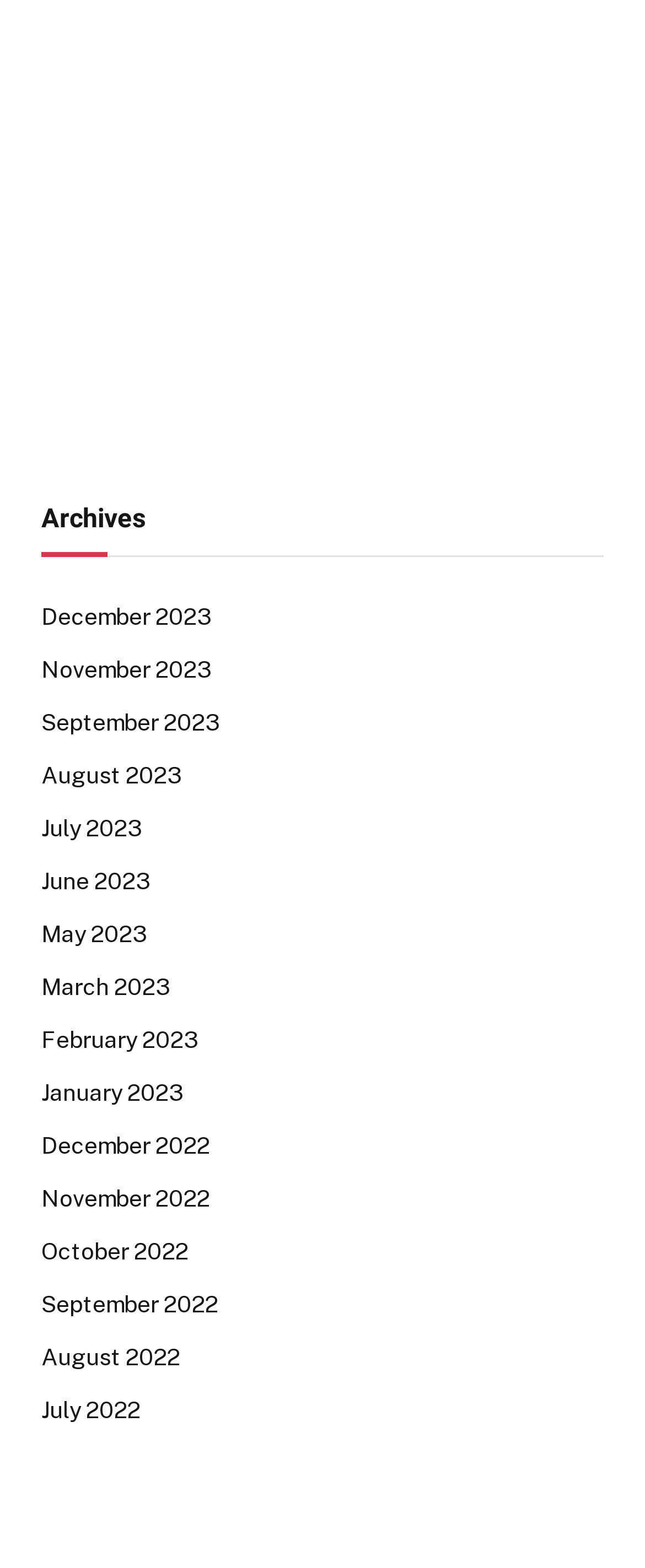Please provide a one-word or phrase answer to the question: 
What is the main category of the webpage?

Archives